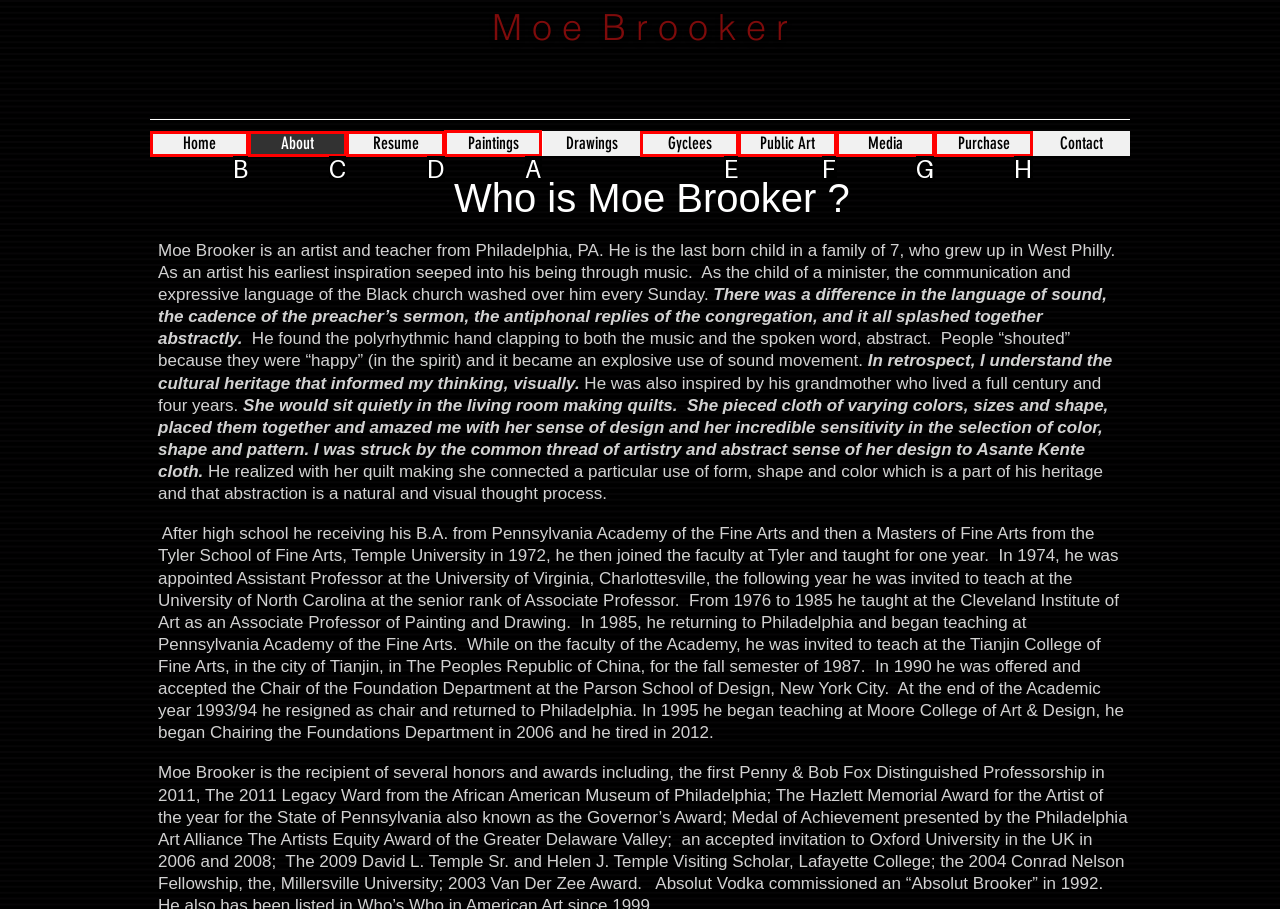Determine the HTML element to be clicked to complete the task: Click the 'Paintings' link. Answer by giving the letter of the selected option.

A